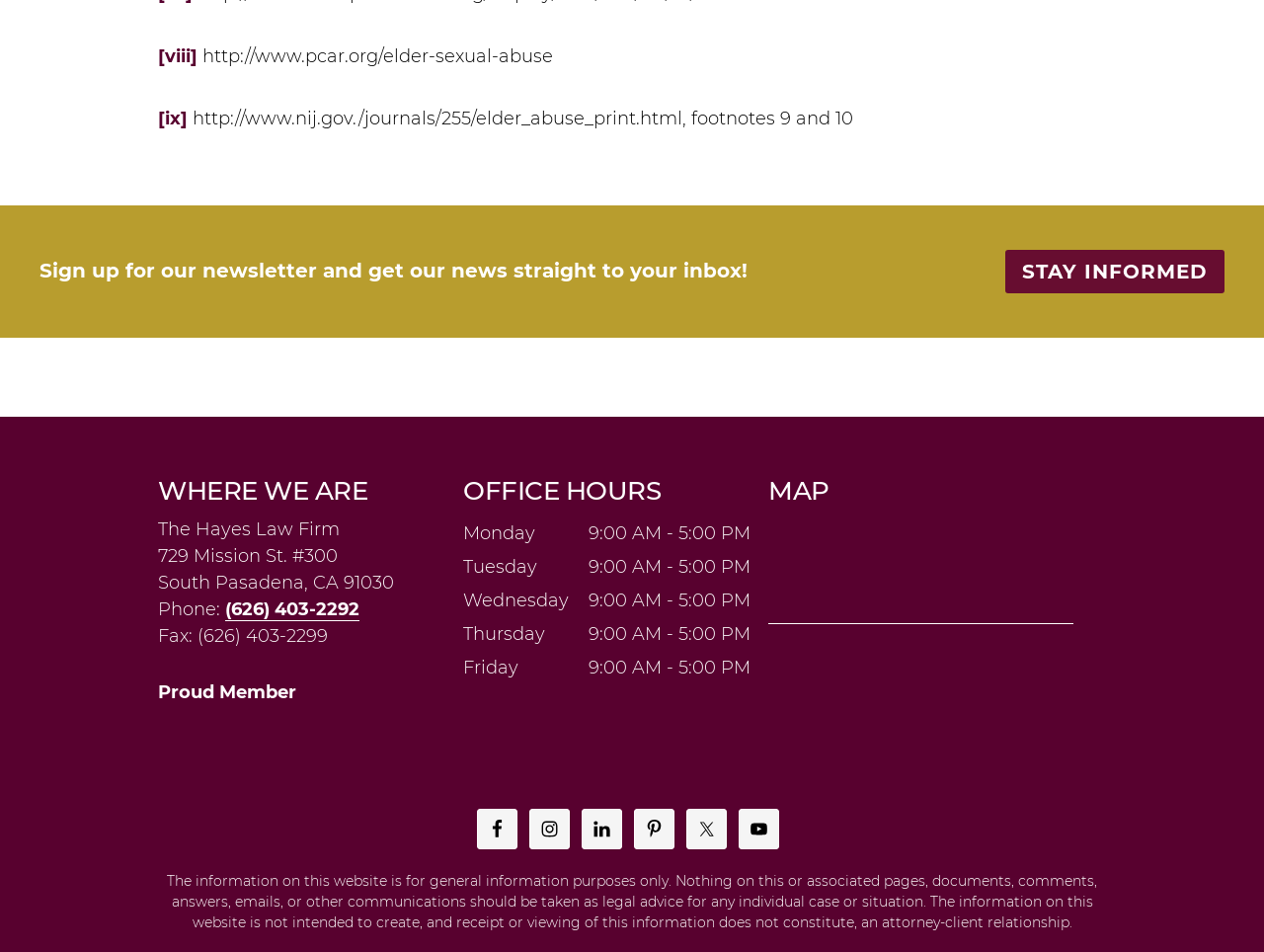What is the address of The Hayes Law Firm?
Please respond to the question with as much detail as possible.

I found the address by looking at the 'WHERE WE ARE' section of the webpage, which lists the address as '729 Mission St. #300' and the location as 'South Pasadena, CA 91030'.